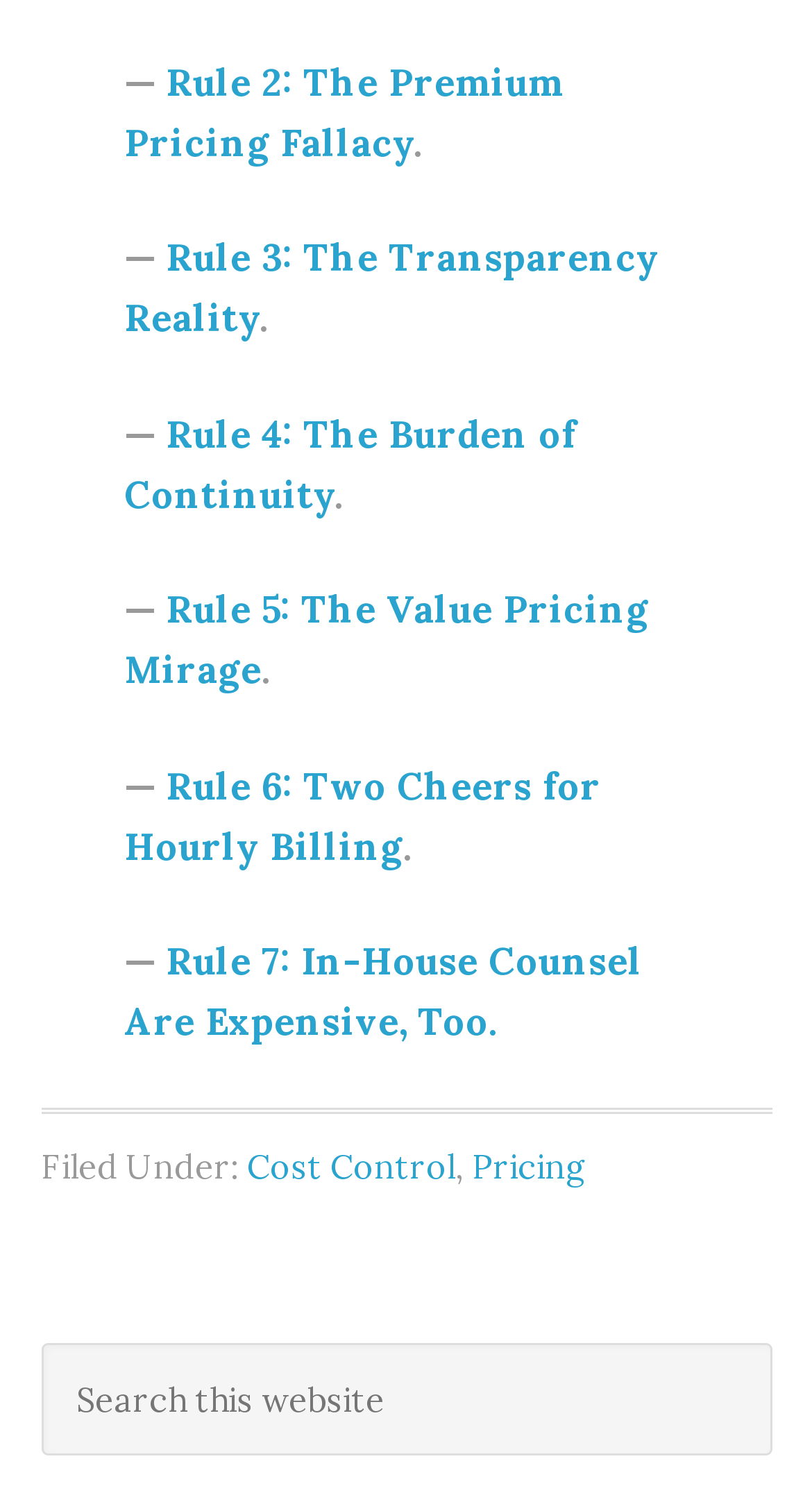Respond concisely with one word or phrase to the following query:
What is the title of the first rule?

Rule 2: The Premium Pricing Fallacy